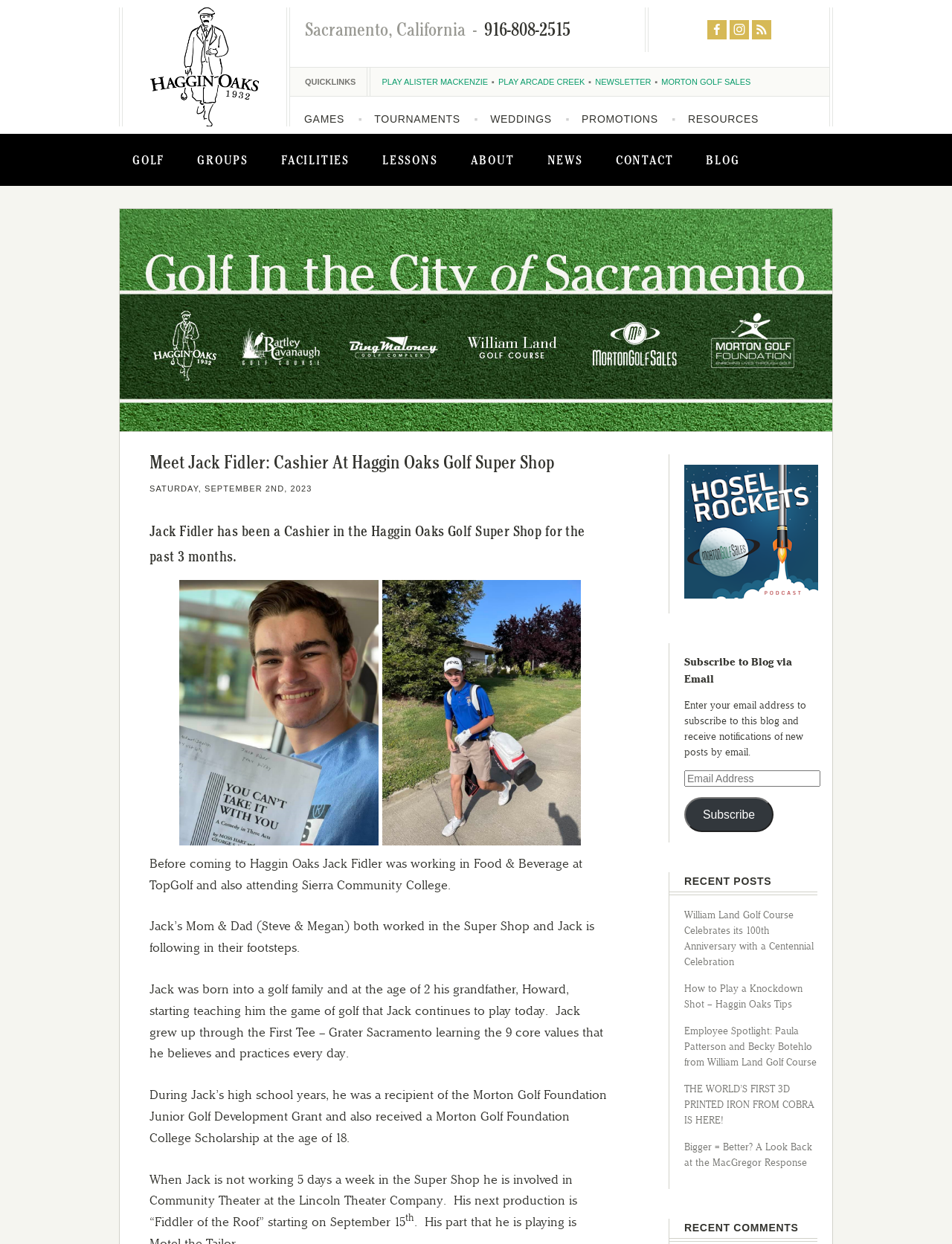What is the name of the golf course where Jack Fidler's grandfather taught him golf?
Provide a fully detailed and comprehensive answer to the question.

The webpage mentions that Jack Fidler's grandfather, Howard, started teaching him the game of golf at the age of 2, but it does not specify the name of the golf course.